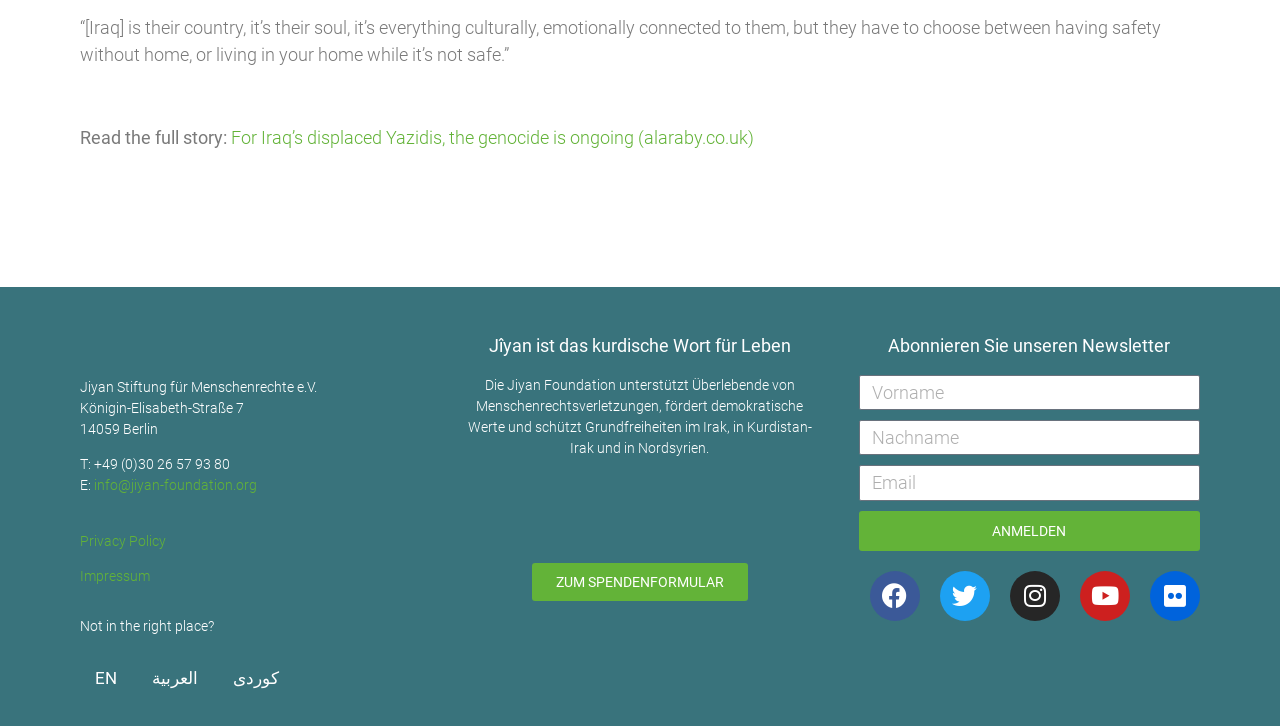Locate the bounding box coordinates for the element described below: "Twitter". The coordinates must be four float values between 0 and 1, formatted as [left, top, right, bottom].

[0.734, 0.786, 0.773, 0.855]